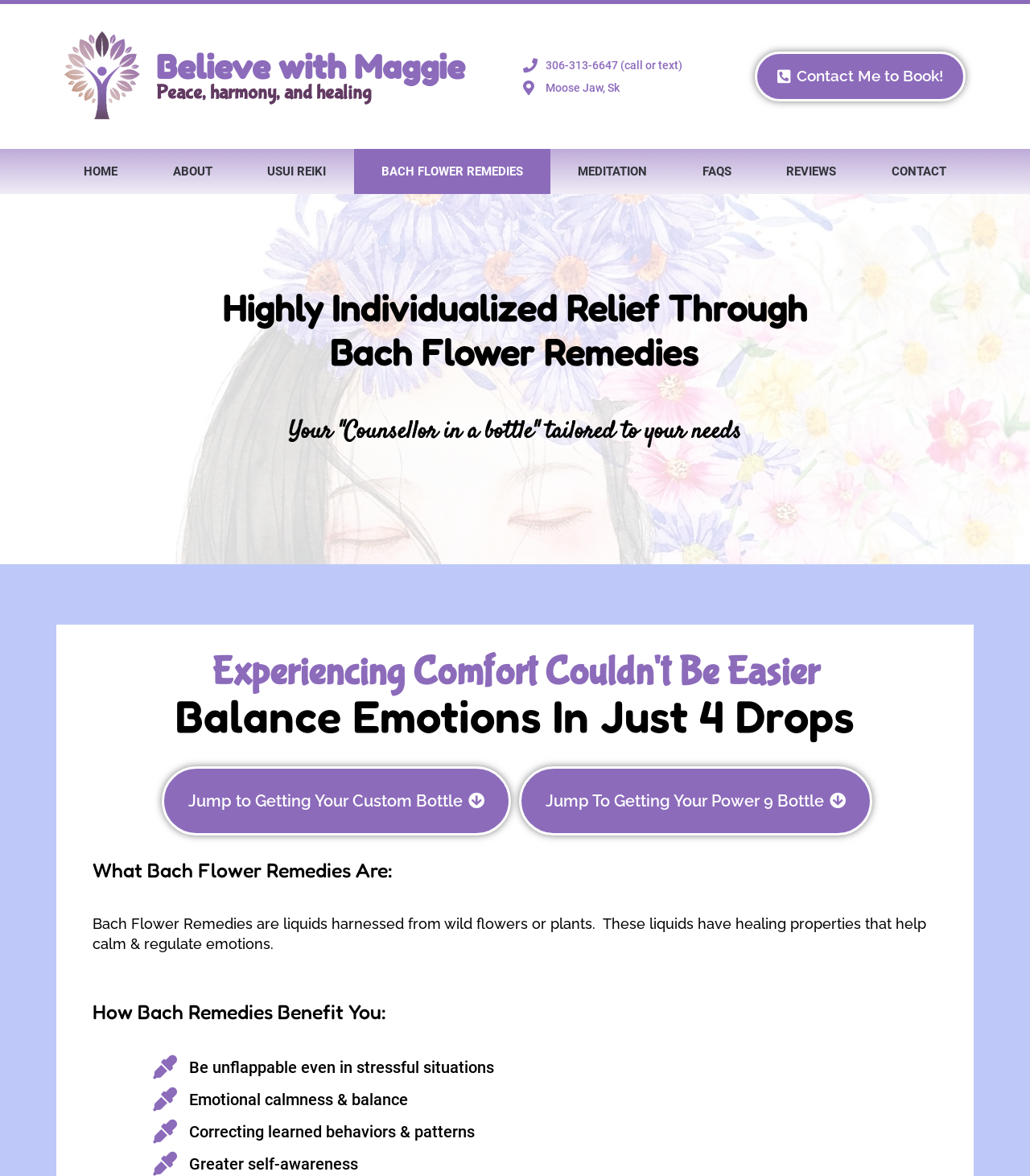What is the benefit of using Bach Flower Remedies?
From the details in the image, provide a complete and detailed answer to the question.

The webpage lists several benefits of using Bach Flower Remedies, including greater self-awareness, which suggests that one of the advantages of using these remedies is to gain a better understanding of oneself.